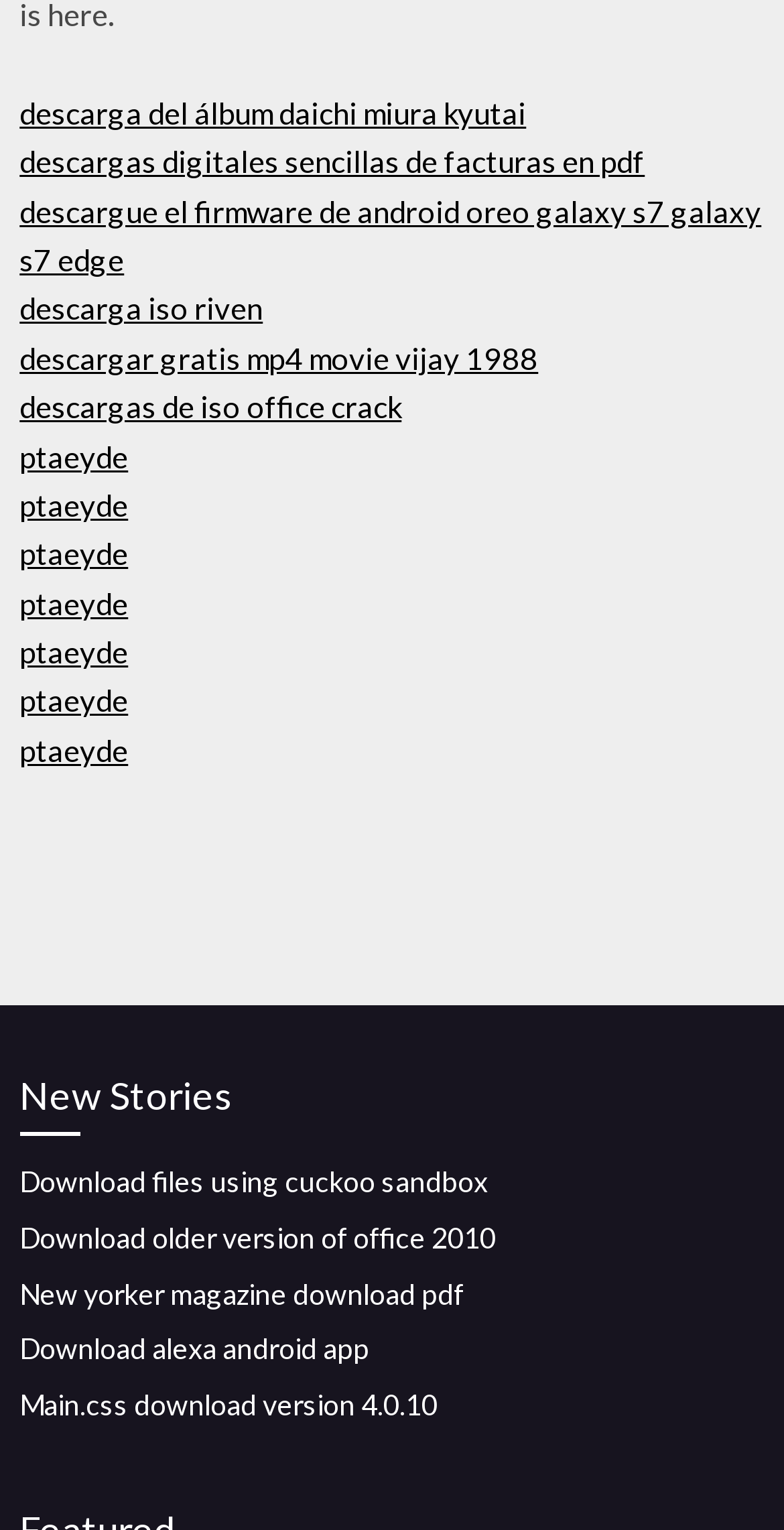Determine the bounding box coordinates for the HTML element described here: "descarga iso riven".

[0.025, 0.19, 0.335, 0.213]